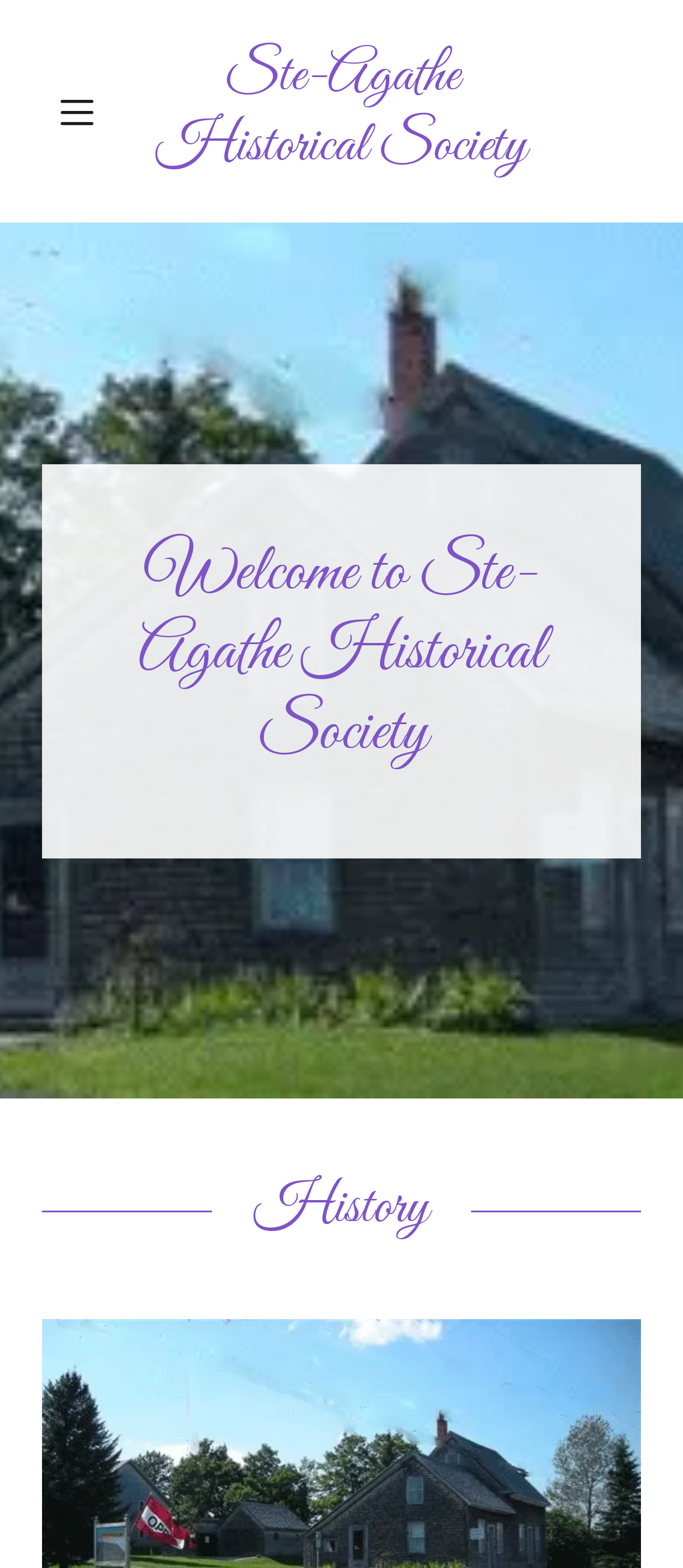What is the main heading of this webpage? Please extract and provide it.

Welcome to Ste-Agathe Historical Society